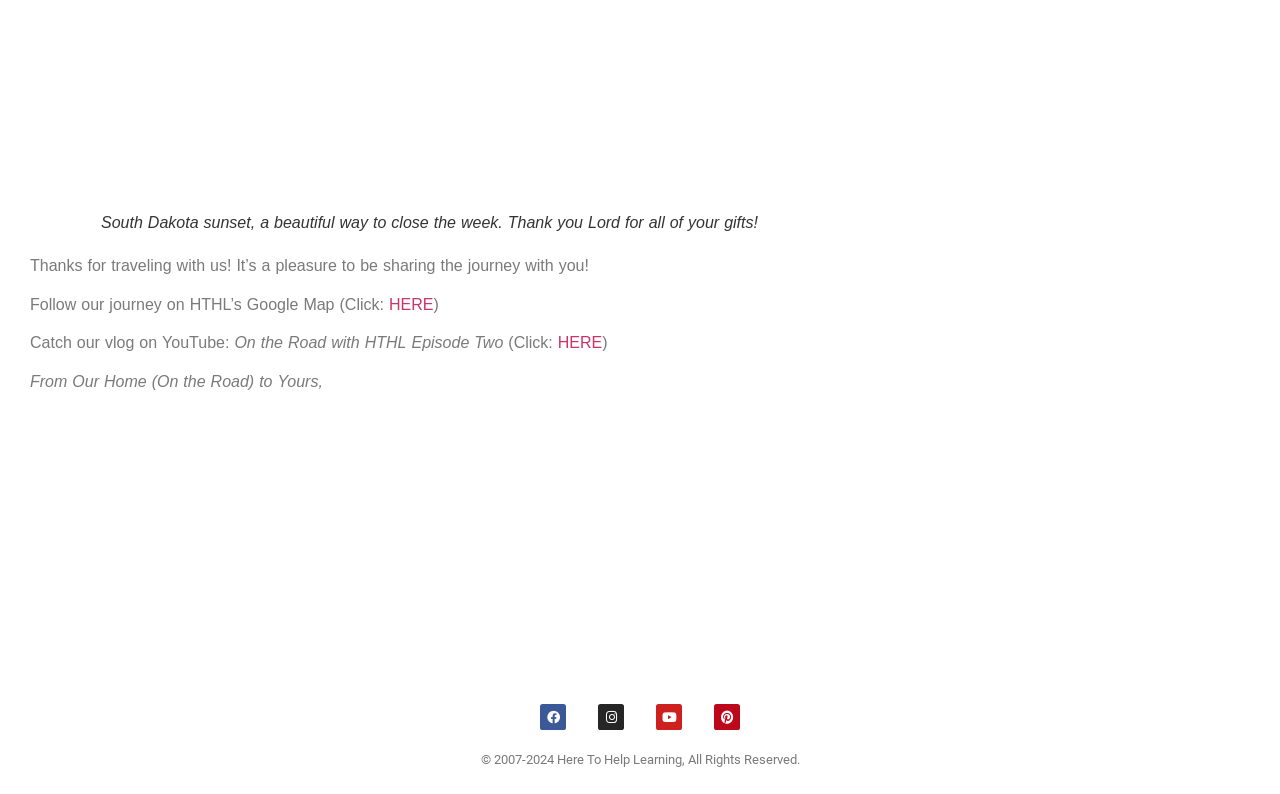Provide a short answer using a single word or phrase for the following question: 
What social media platforms are available?

Facebook, Instagram, Youtube, Pinterest